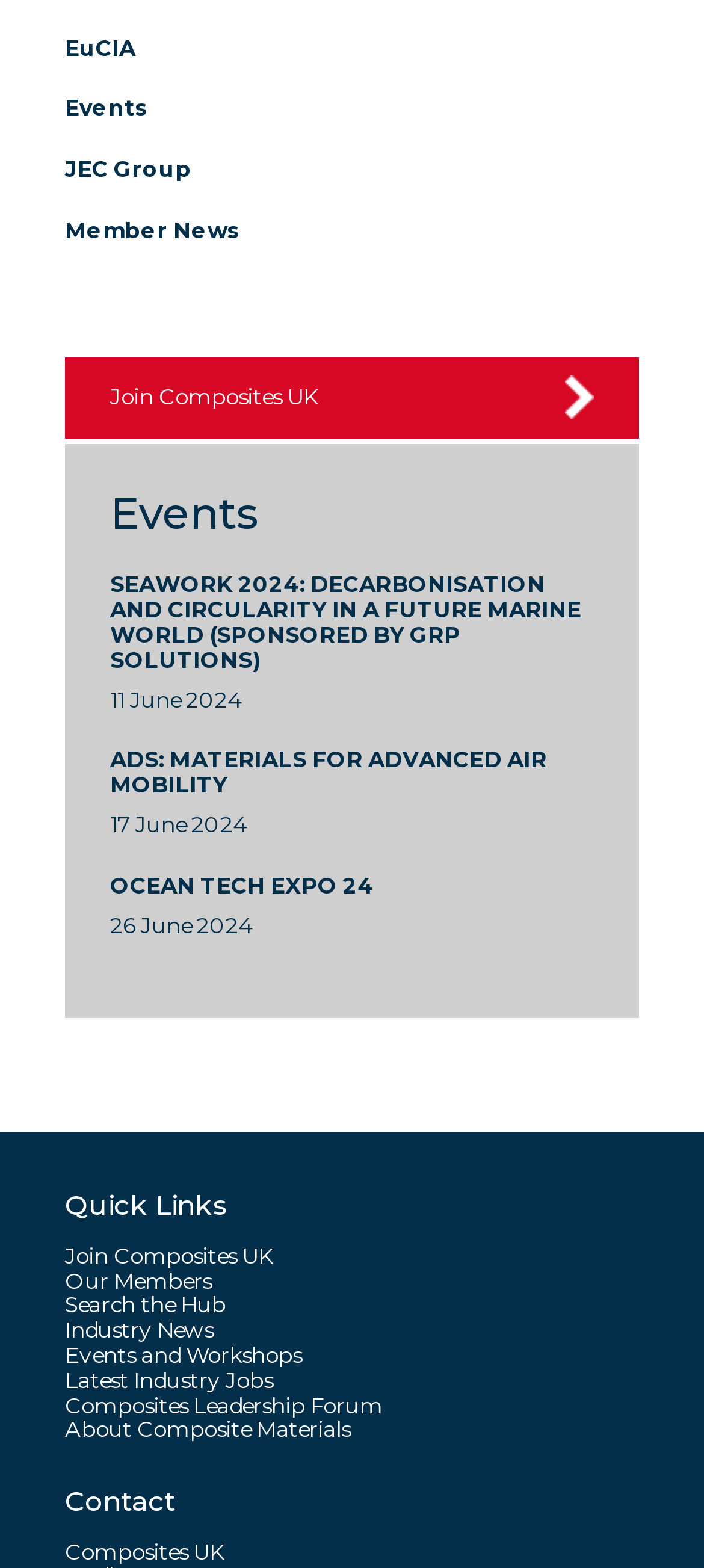Please predict the bounding box coordinates of the element's region where a click is necessary to complete the following instruction: "view April 2024". The coordinates should be represented by four float numbers between 0 and 1, i.e., [left, top, right, bottom].

None